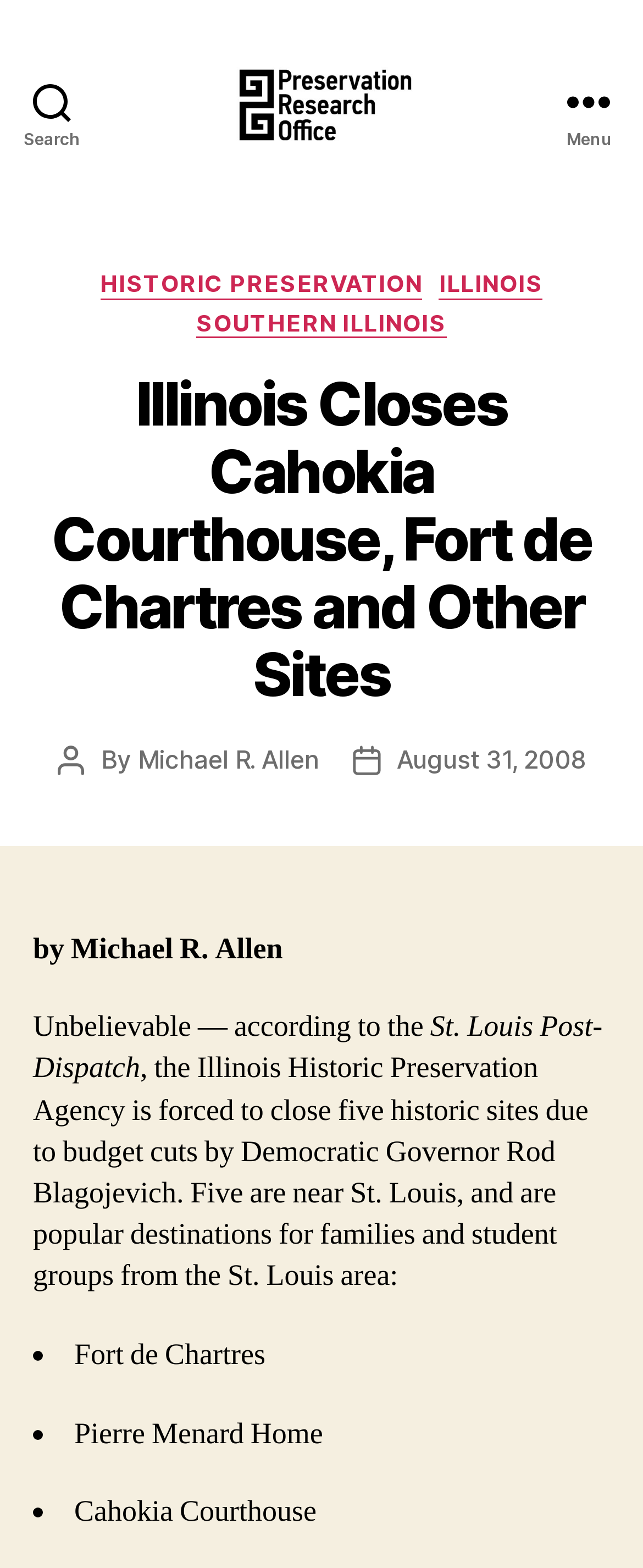Provide a short answer to the following question with just one word or phrase: How many historic sites are being closed due to budget cuts?

Five